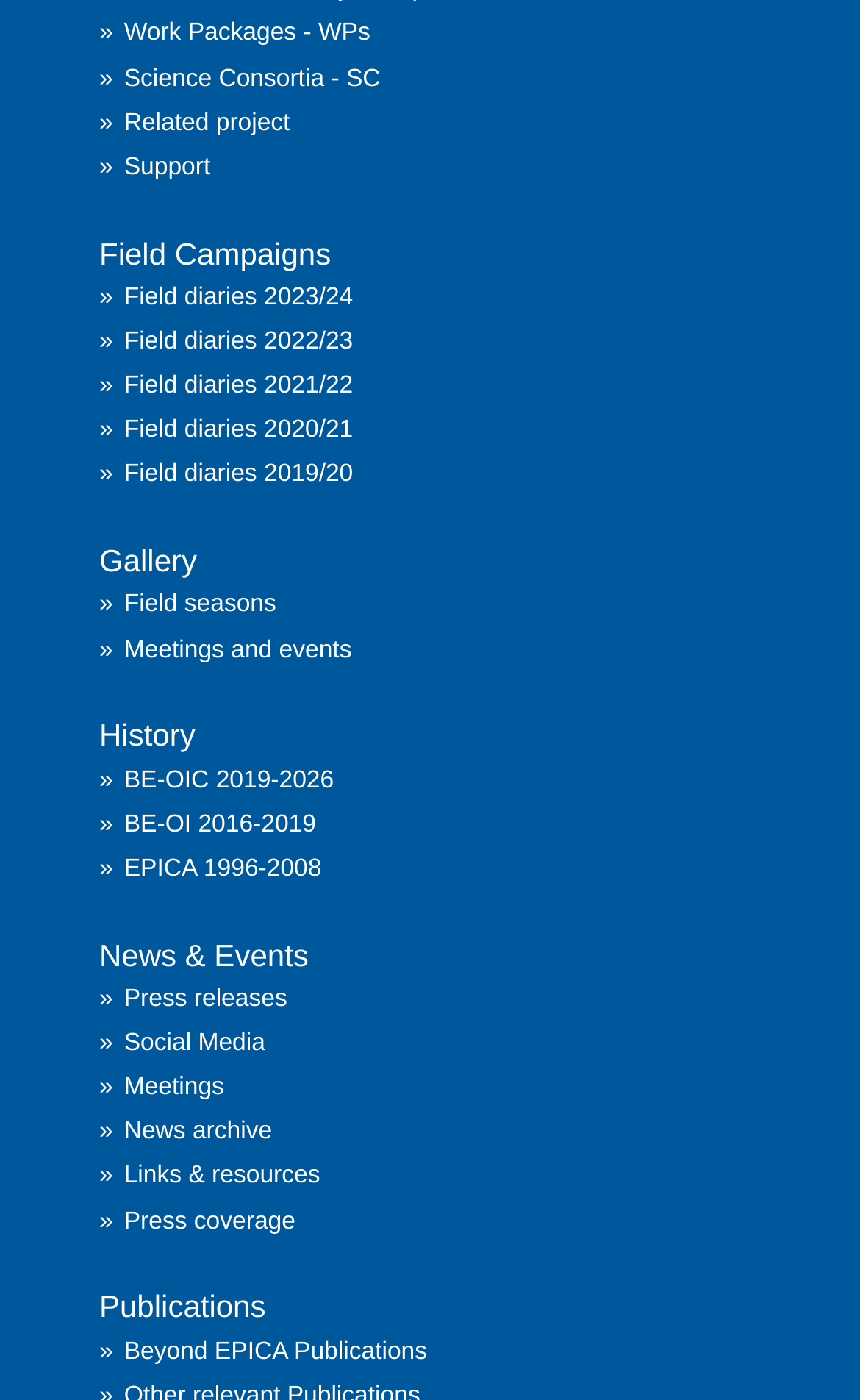Locate the bounding box coordinates of the area you need to click to fulfill this instruction: 'Browse Field Campaigns'. The coordinates must be in the form of four float numbers ranging from 0 to 1: [left, top, right, bottom].

[0.115, 0.168, 0.385, 0.193]